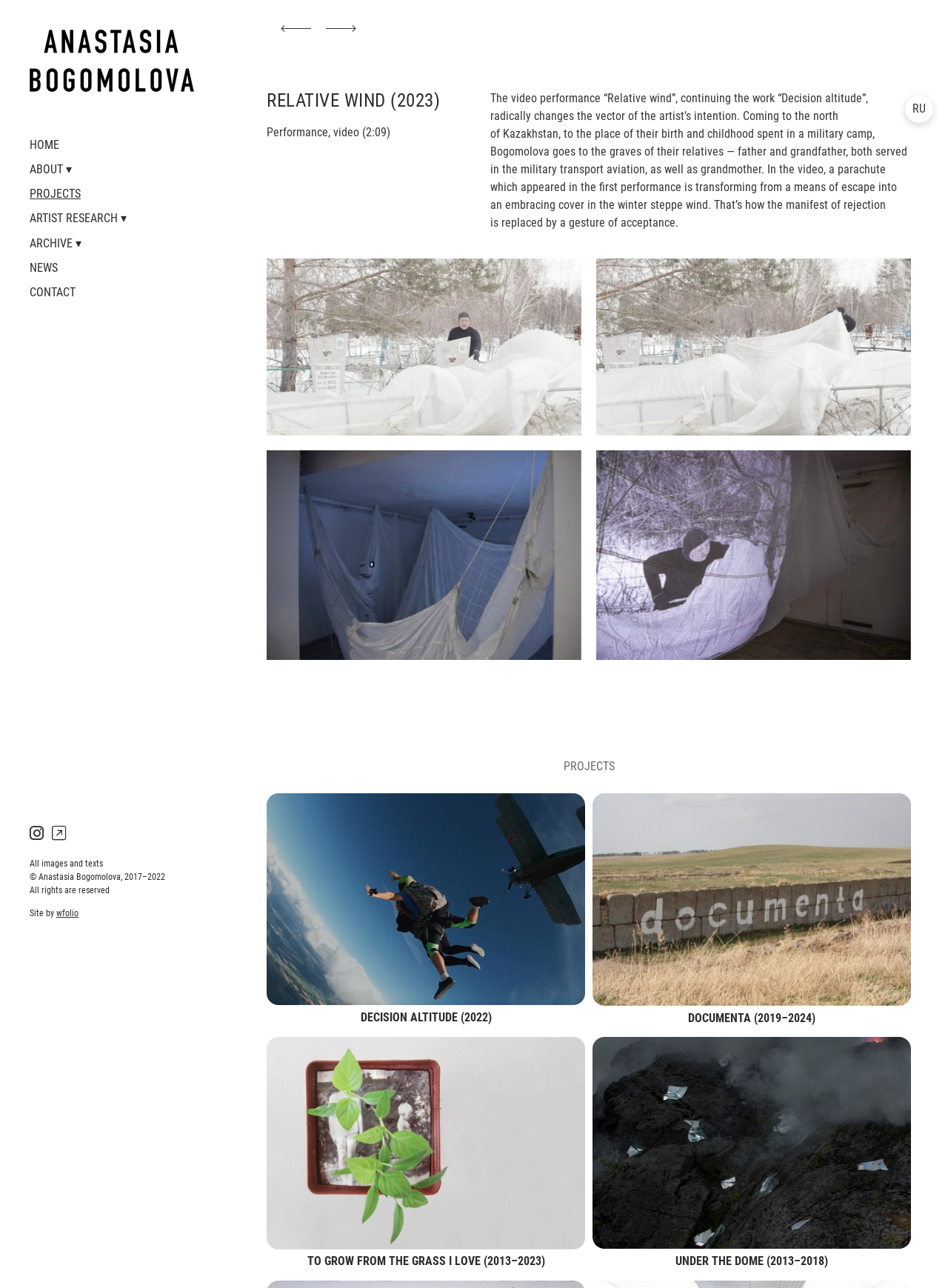What is the title of the performance?
Answer the question in a detailed and comprehensive manner.

I found the answer by looking at the main content area, where it says 'RELATIVE WIND (2023)' in a large font. This suggests that the title of the performance is 'Relative wind (2023)'.